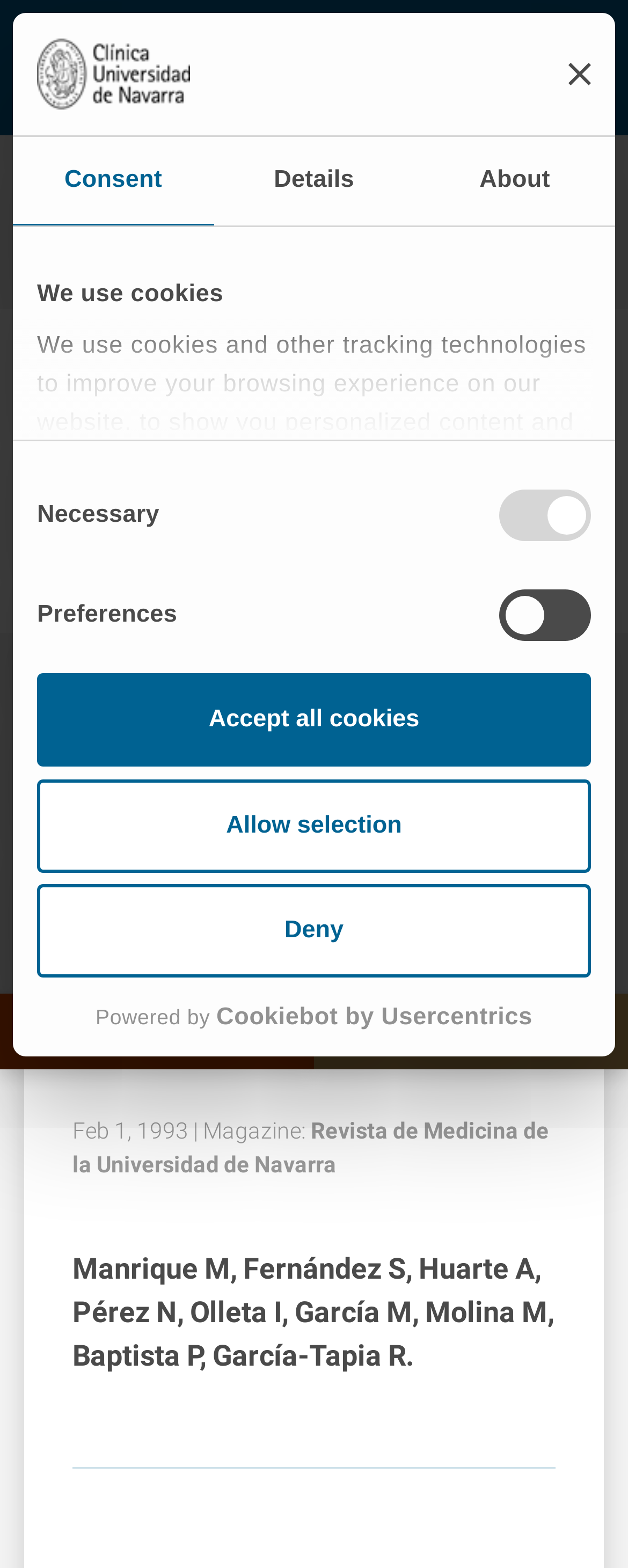Please give a succinct answer using a single word or phrase:
What is the name of the university mentioned?

University of Navarra